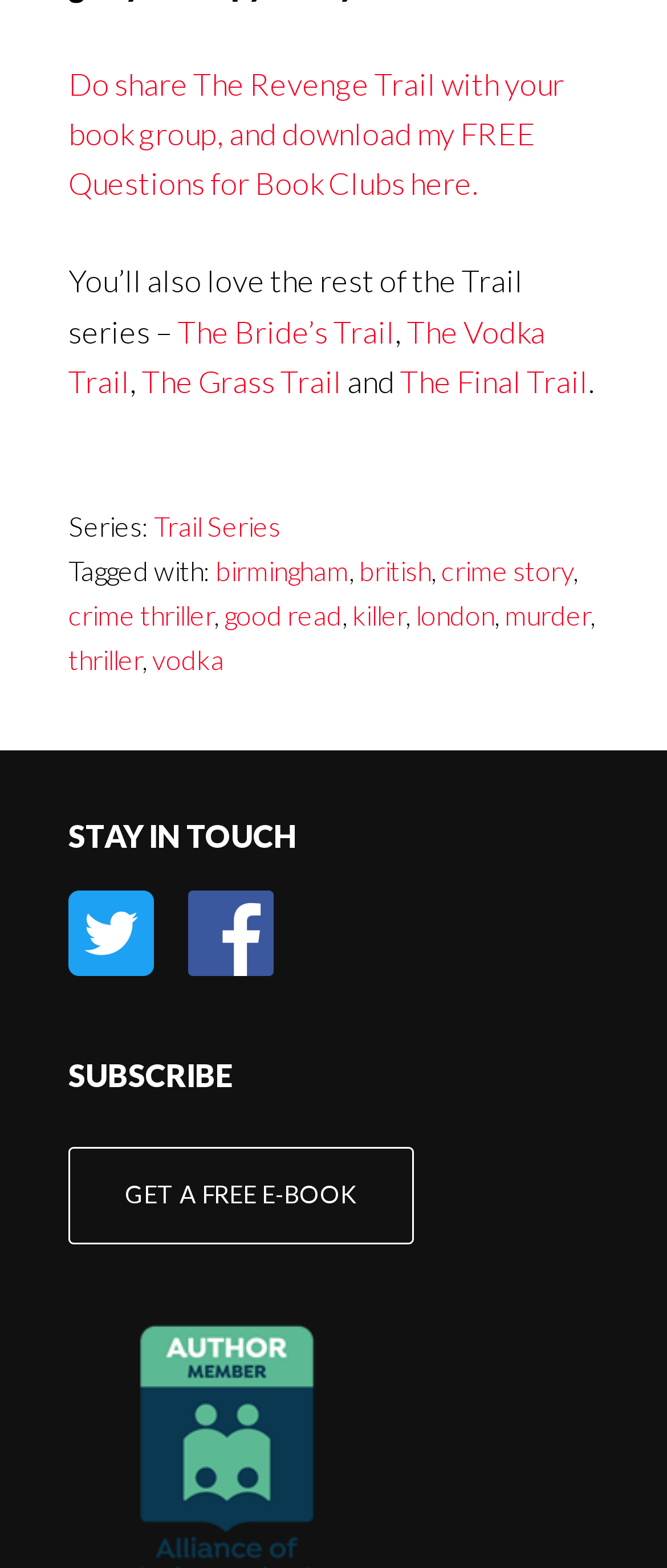Respond to the following question using a concise word or phrase: 
How many social media platforms are mentioned on this webpage?

1